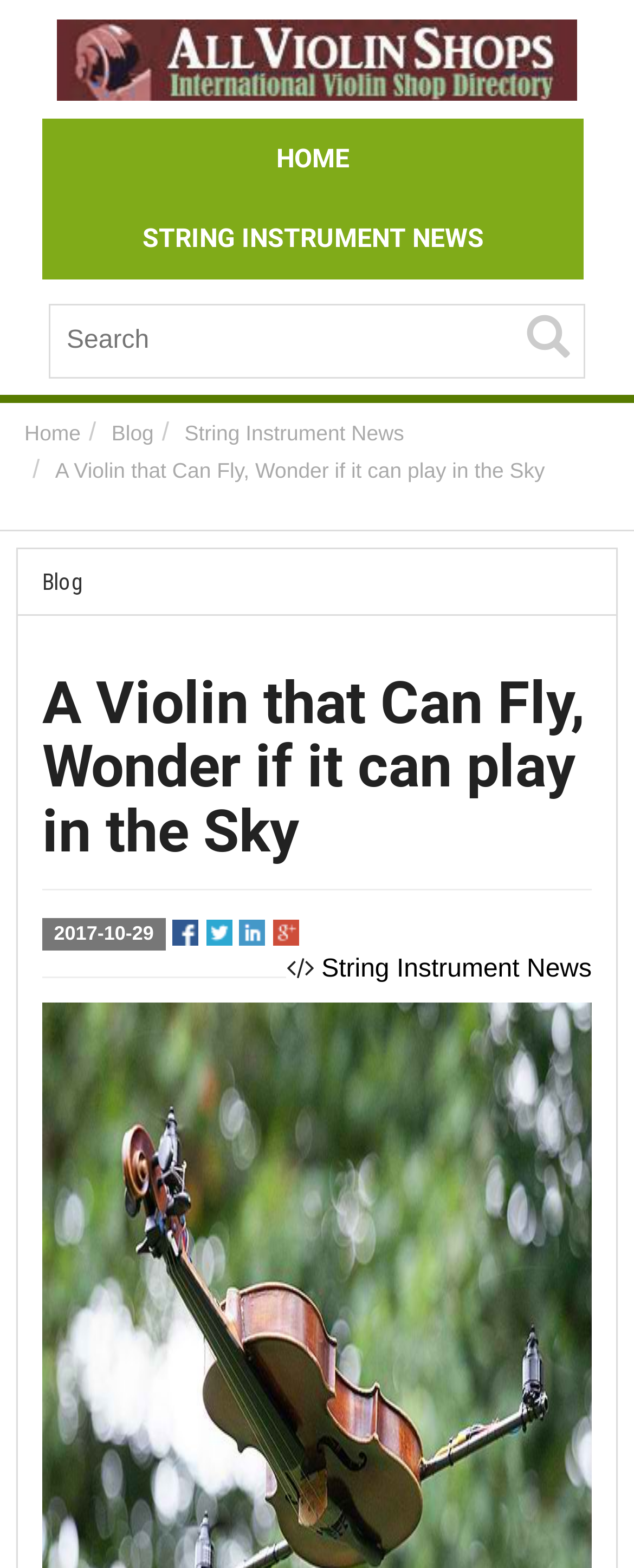Locate the bounding box coordinates of the element that needs to be clicked to carry out the instruction: "Check out the IDM Crack link". The coordinates should be given as four float numbers ranging from 0 to 1, i.e., [left, top, right, bottom].

None